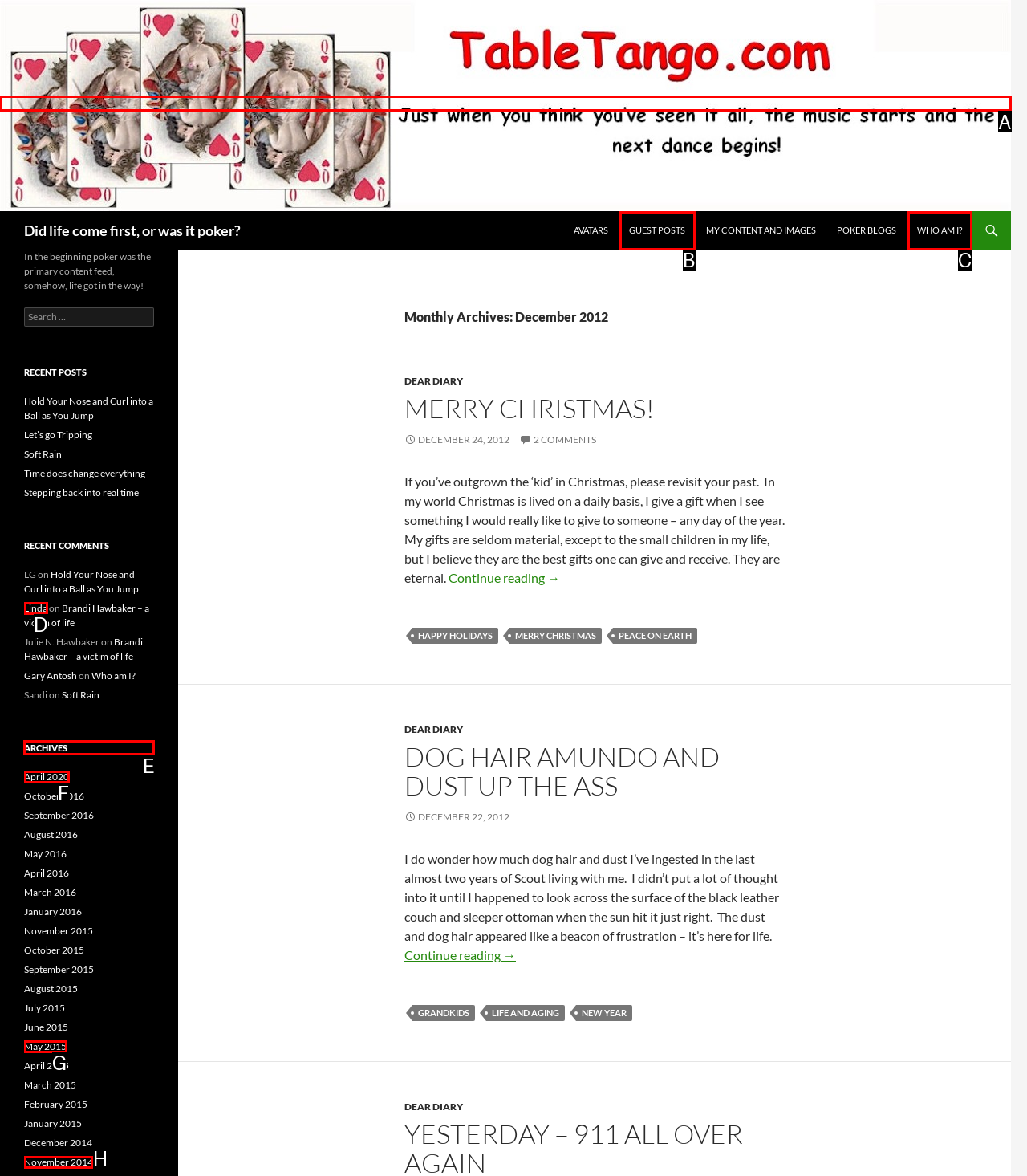Determine the letter of the UI element that you need to click to perform the task: Click the navigation link.
Provide your answer with the appropriate option's letter.

None